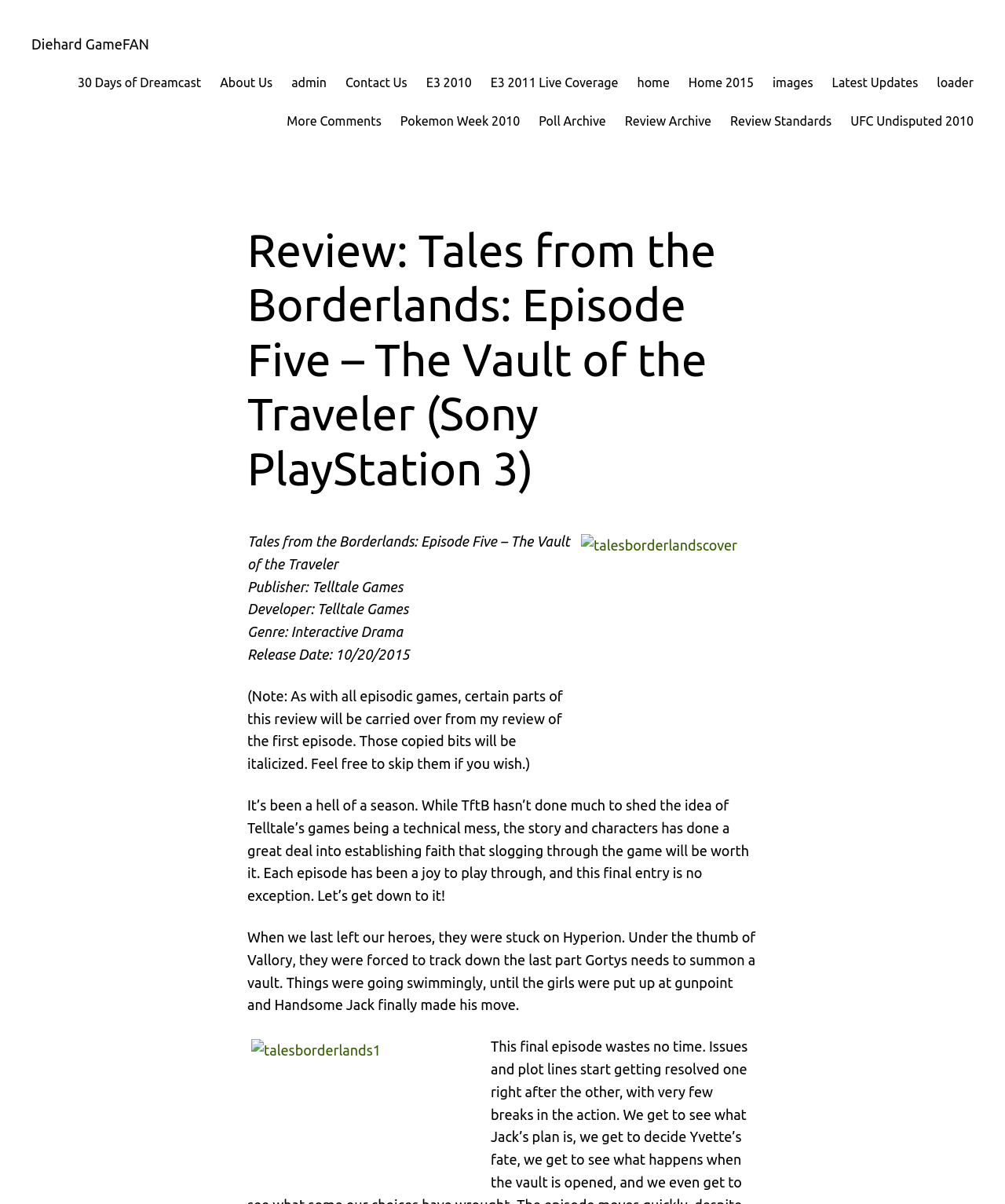How many images are in the review article?
Answer with a single word or phrase by referring to the visual content.

2